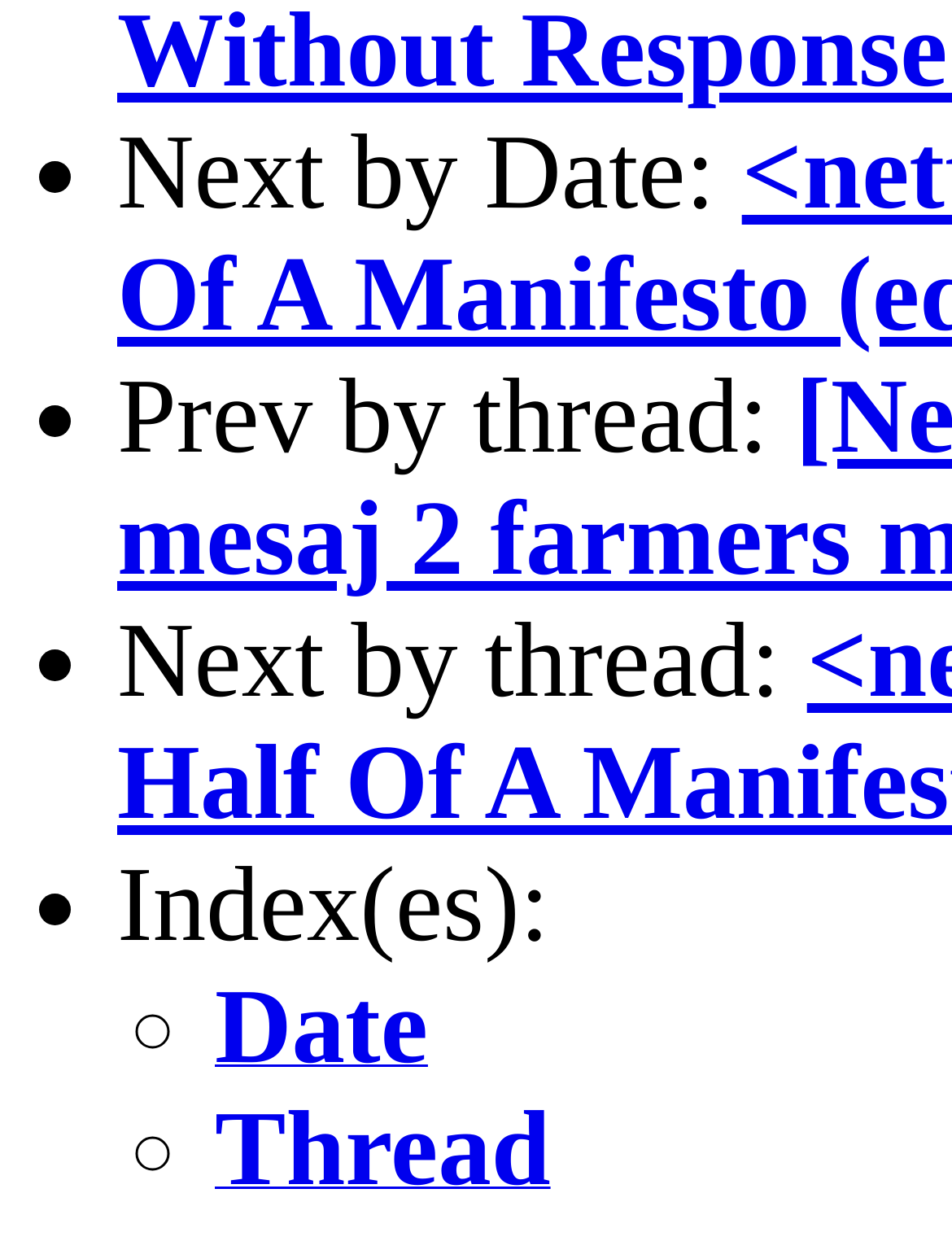Find and provide the bounding box coordinates for the UI element described with: "Date".

[0.226, 0.824, 0.45, 0.857]